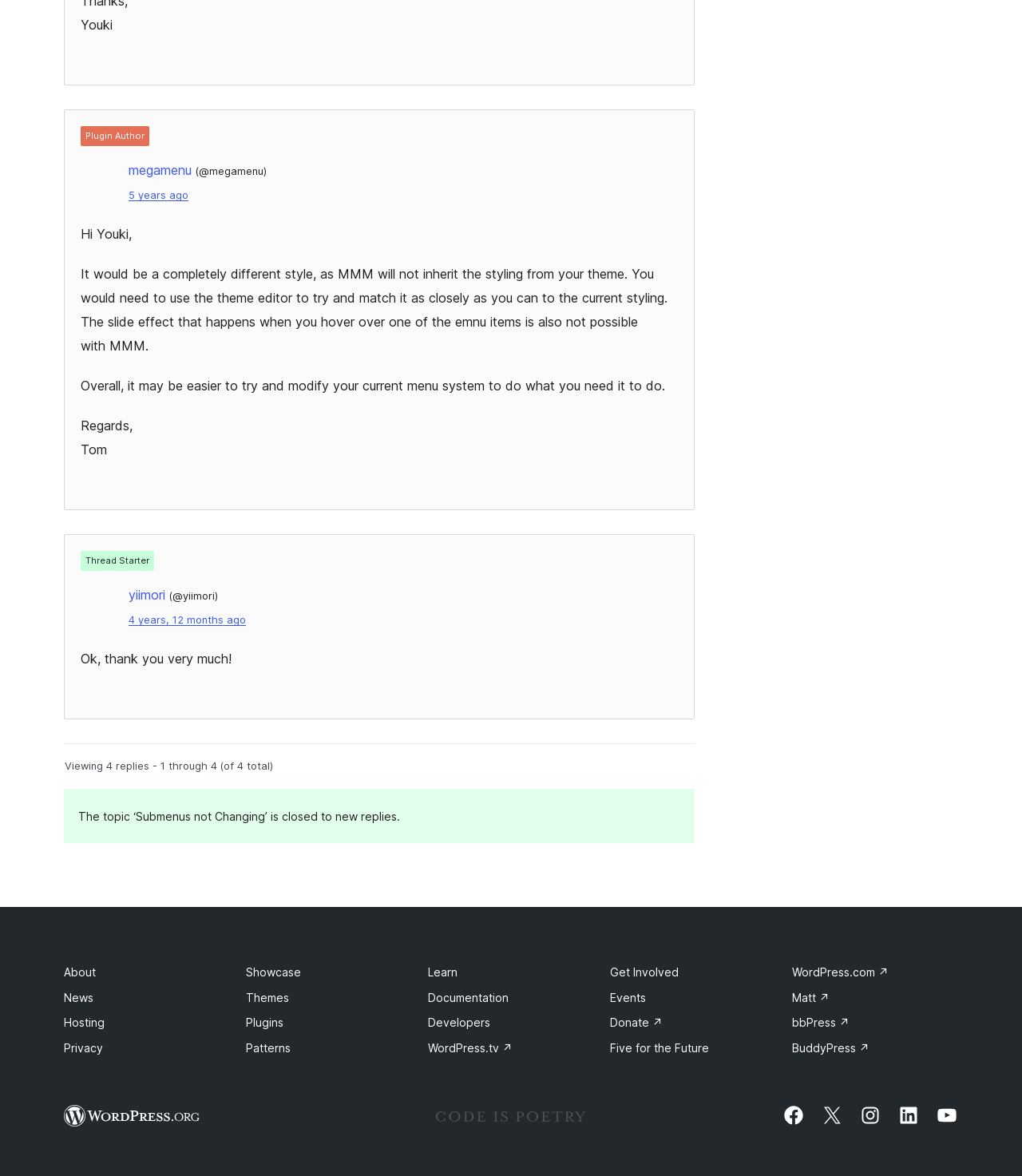Provide the bounding box coordinates for the specified HTML element described in this description: "4 years, 12 months ago". The coordinates should be four float numbers ranging from 0 to 1, in the format [left, top, right, bottom].

[0.126, 0.522, 0.241, 0.533]